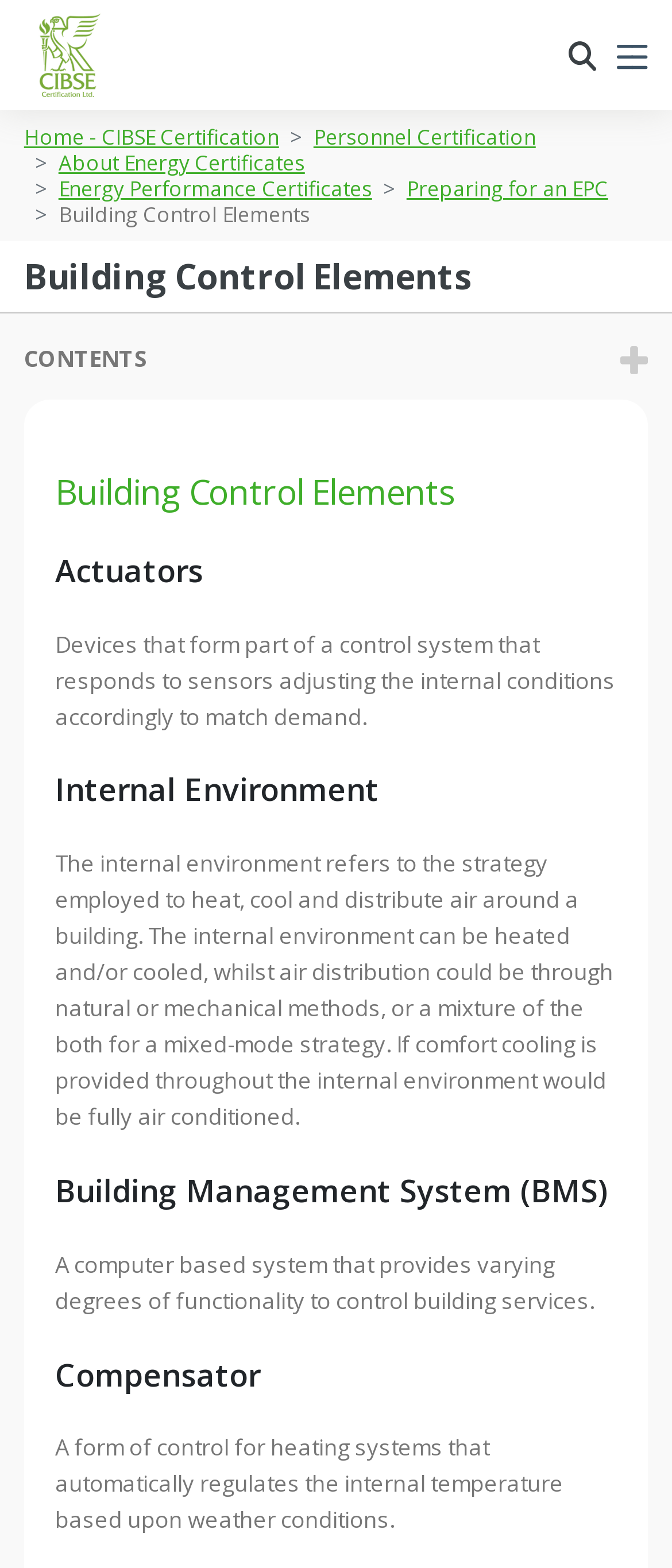Identify the bounding box coordinates of the specific part of the webpage to click to complete this instruction: "Click on Preparing for an EPC".

[0.605, 0.111, 0.905, 0.13]